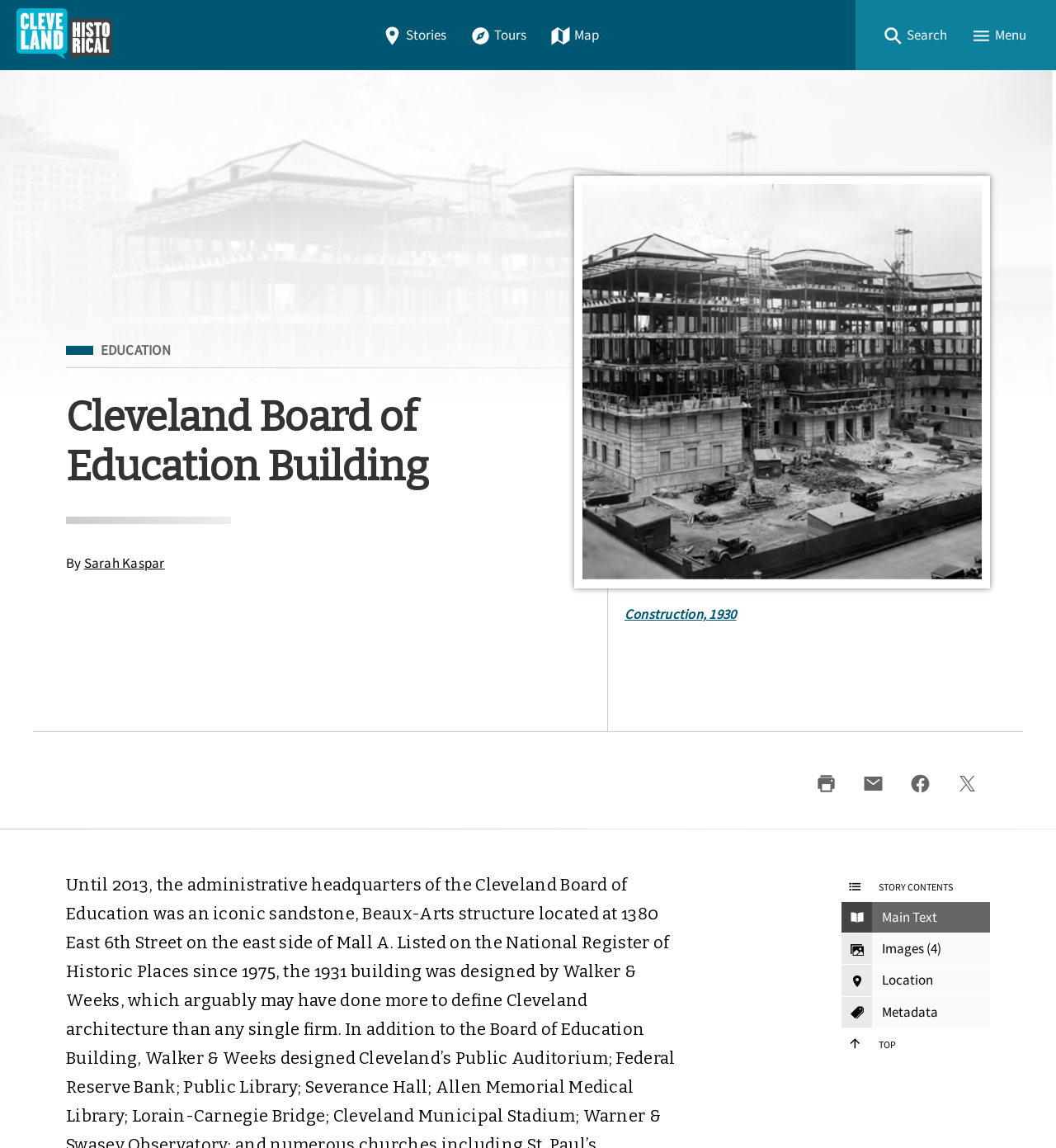Specify the bounding box coordinates of the area to click in order to follow the given instruction: "Search for something."

[0.826, 0.016, 0.907, 0.045]